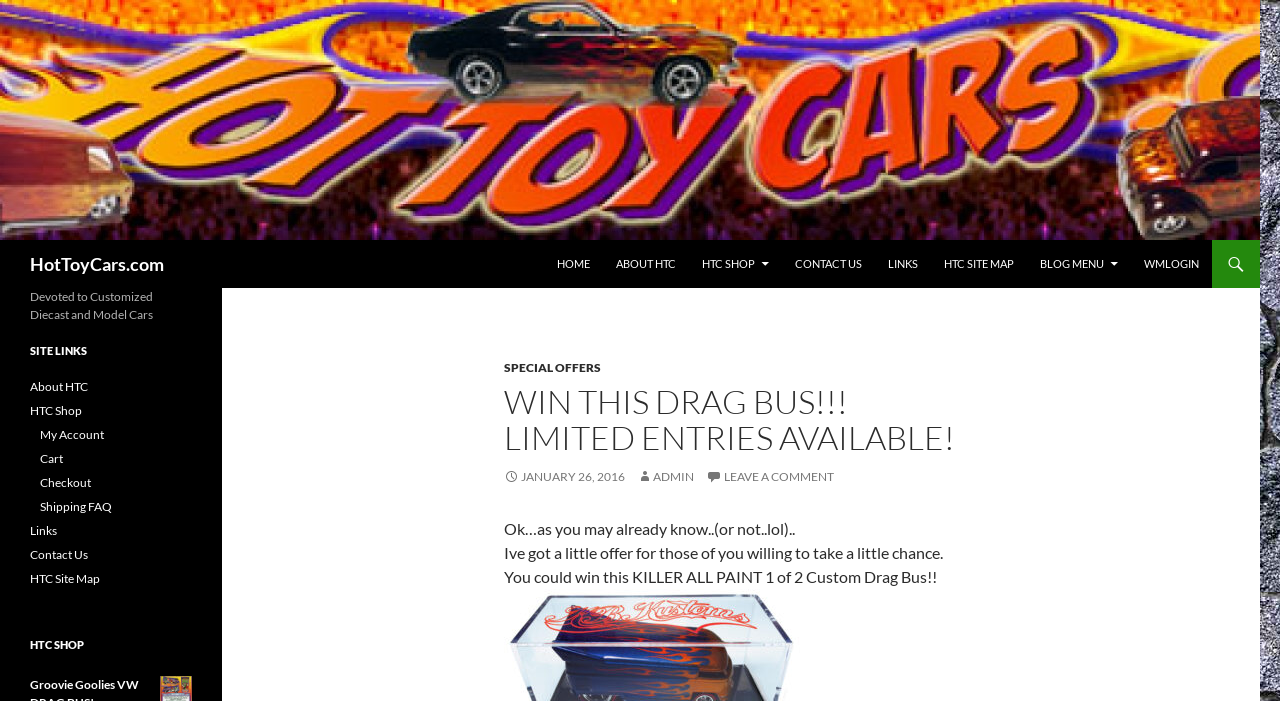Extract the bounding box coordinates of the UI element described: "January 26, 2016". Provide the coordinates in the format [left, top, right, bottom] with values ranging from 0 to 1.

[0.394, 0.669, 0.488, 0.69]